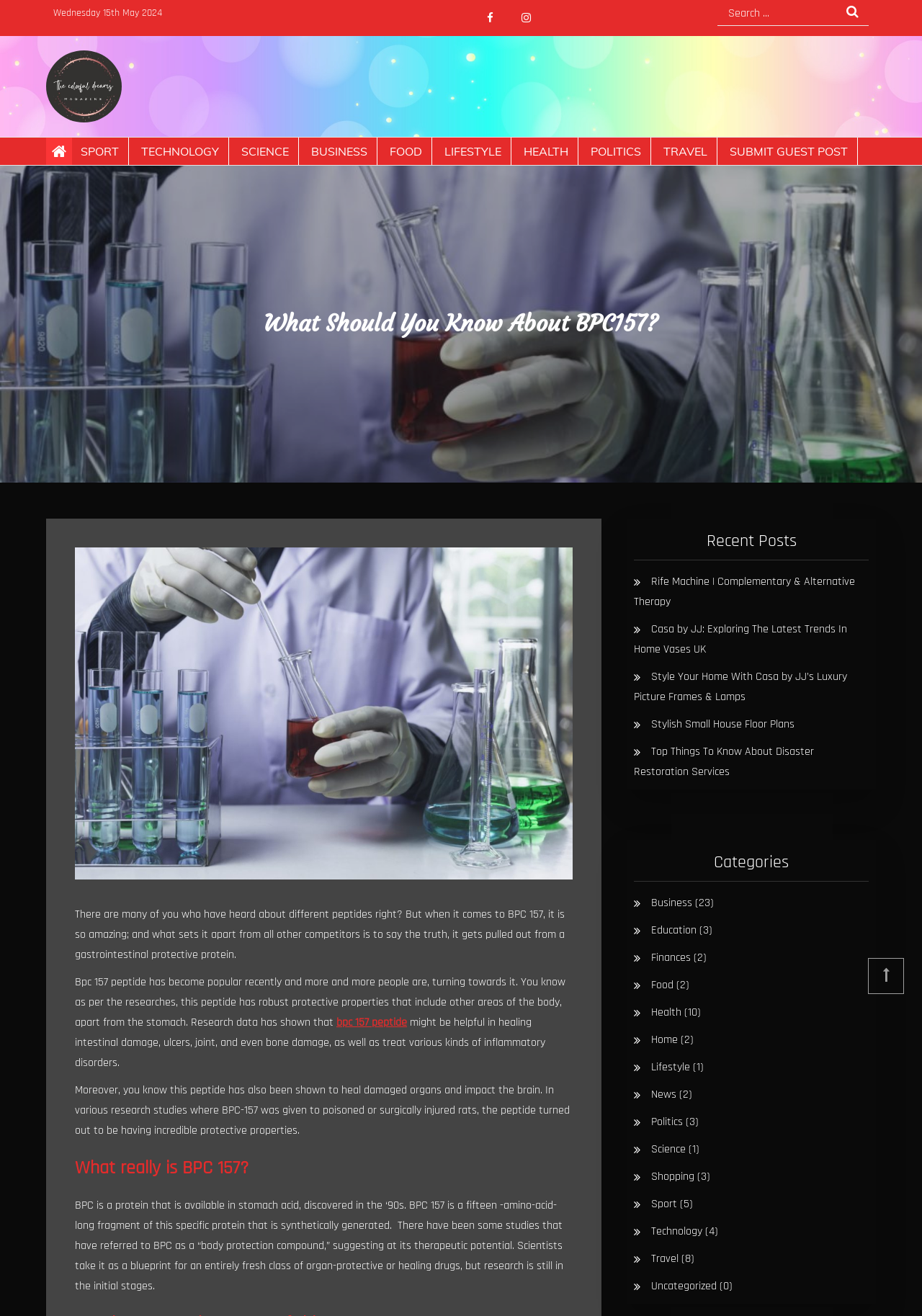Identify the coordinates of the bounding box for the element that must be clicked to accomplish the instruction: "Explore the HEALTH category".

[0.707, 0.764, 0.739, 0.775]